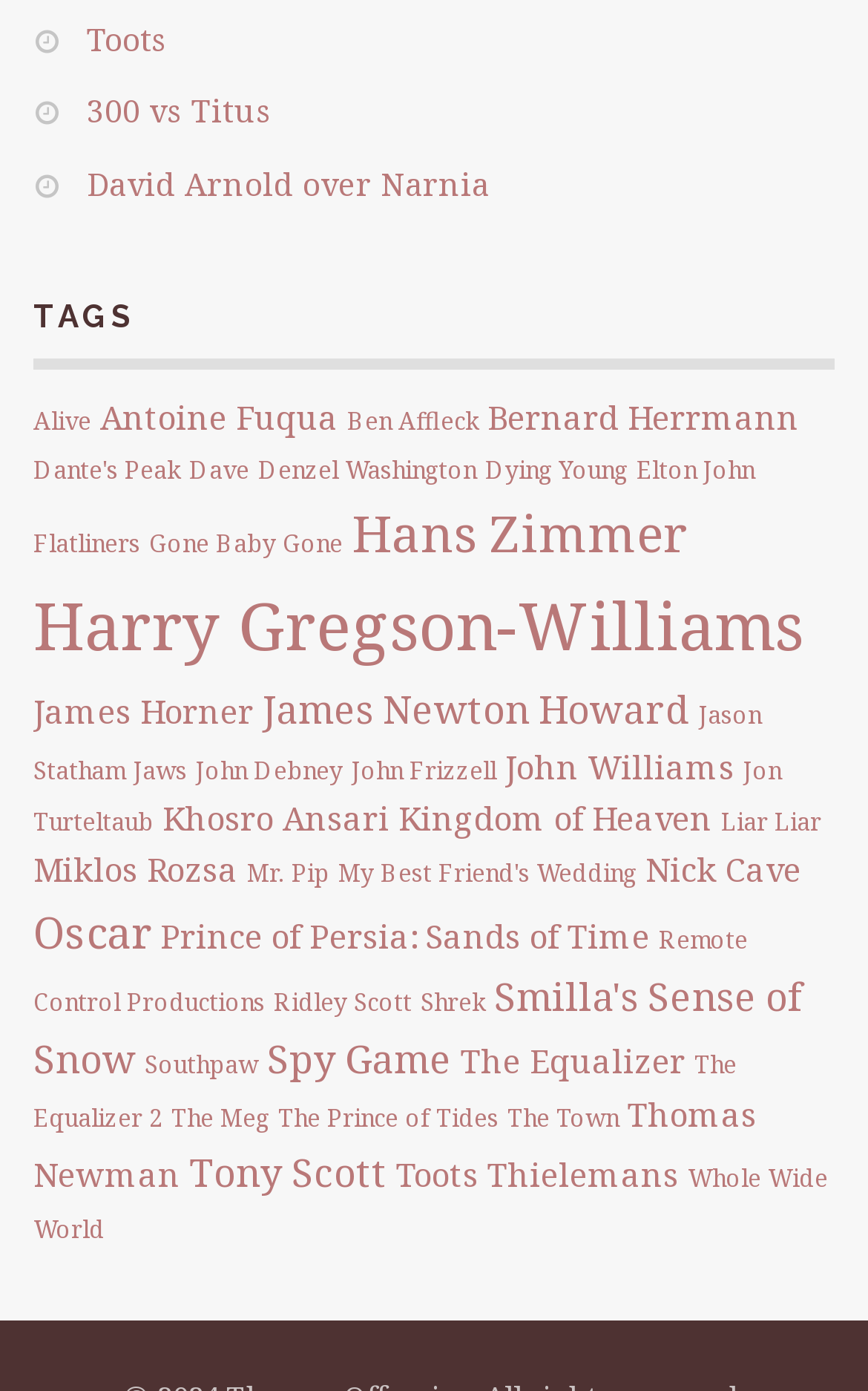Locate the bounding box coordinates of the clickable area needed to fulfill the instruction: "Click on the 'Toots' link".

[0.1, 0.013, 0.192, 0.043]